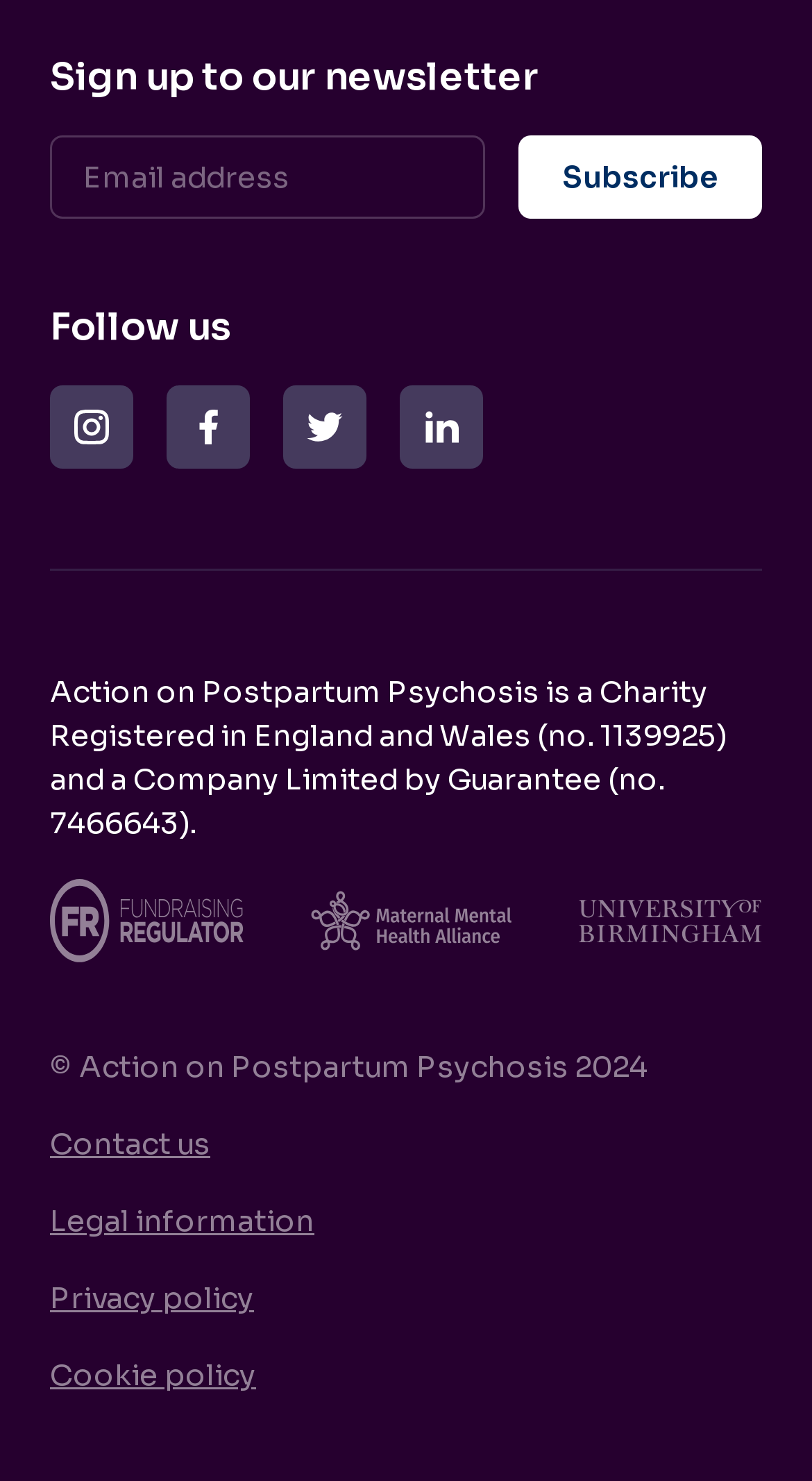What is the organization's charity registration number?
Refer to the image and give a detailed response to the question.

The StaticText element at the bottom of the page mentions that Action on Postpartum Psychosis is a Charity Registered in England and Wales with the number 1139925.